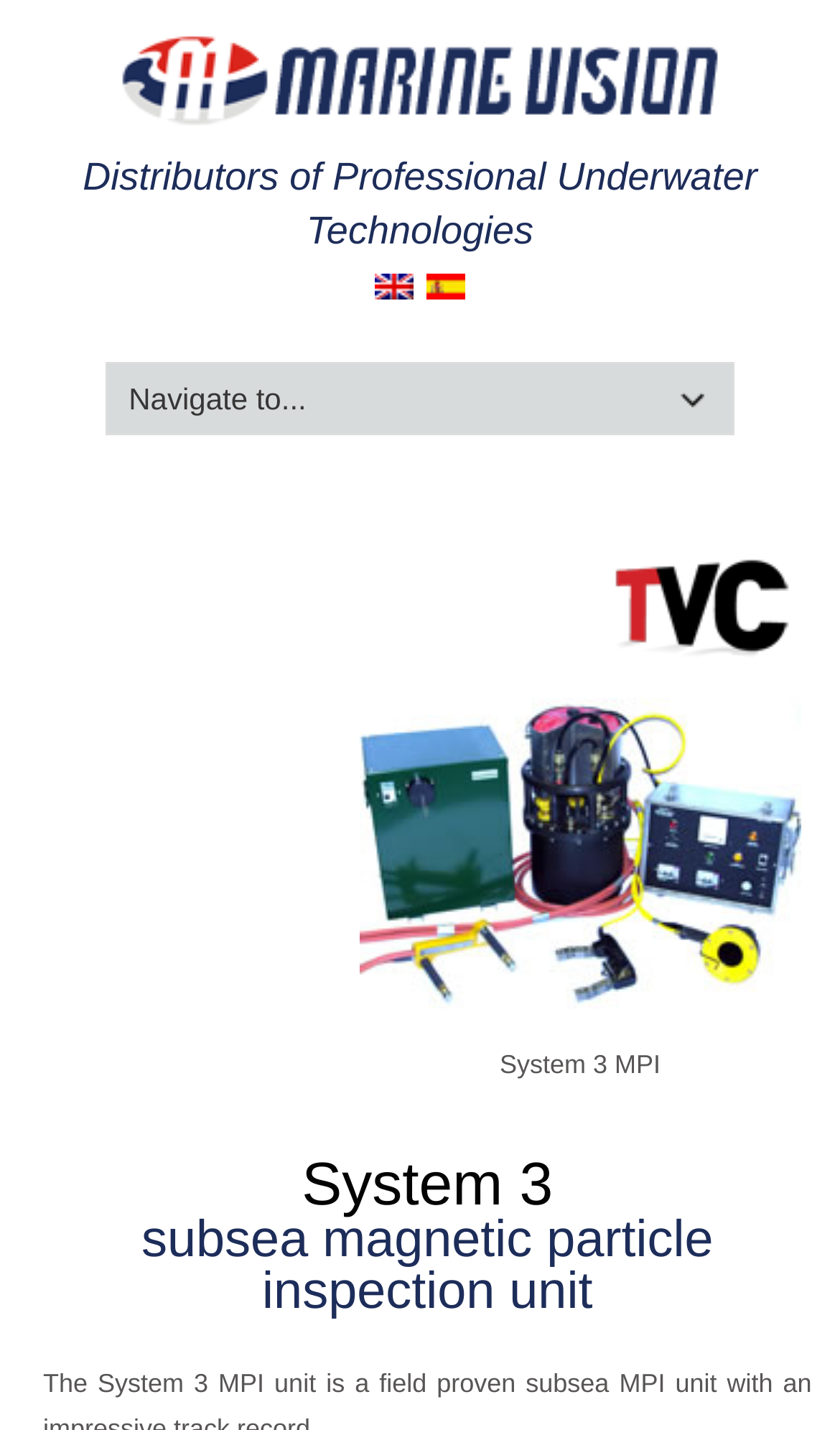Can you find the bounding box coordinates for the UI element given this description: "mammals"? Provide the coordinates as four float numbers between 0 and 1: [left, top, right, bottom].

None